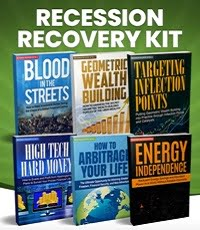Describe all the elements visible in the image meticulously.

The image showcases a promotional display for the "Recession Recovery Kit," featuring a collection of six books designed to provide insights and strategies for navigating economic downturns. The titles visible on the book covers include "Blood in the Streets," "Geometric Wealth Building," "Targeting Inflection Points," "High Tech Hard Money," "How to Arbitrage Your Life," and "Energy Independence." The backdrop is bright green, emphasizing the urgency and positivity of recovery strategies. This visual is intended to attract readers' attention and encourages them to explore the resources available in the kit to enhance their understanding of financial resilience during challenging times.